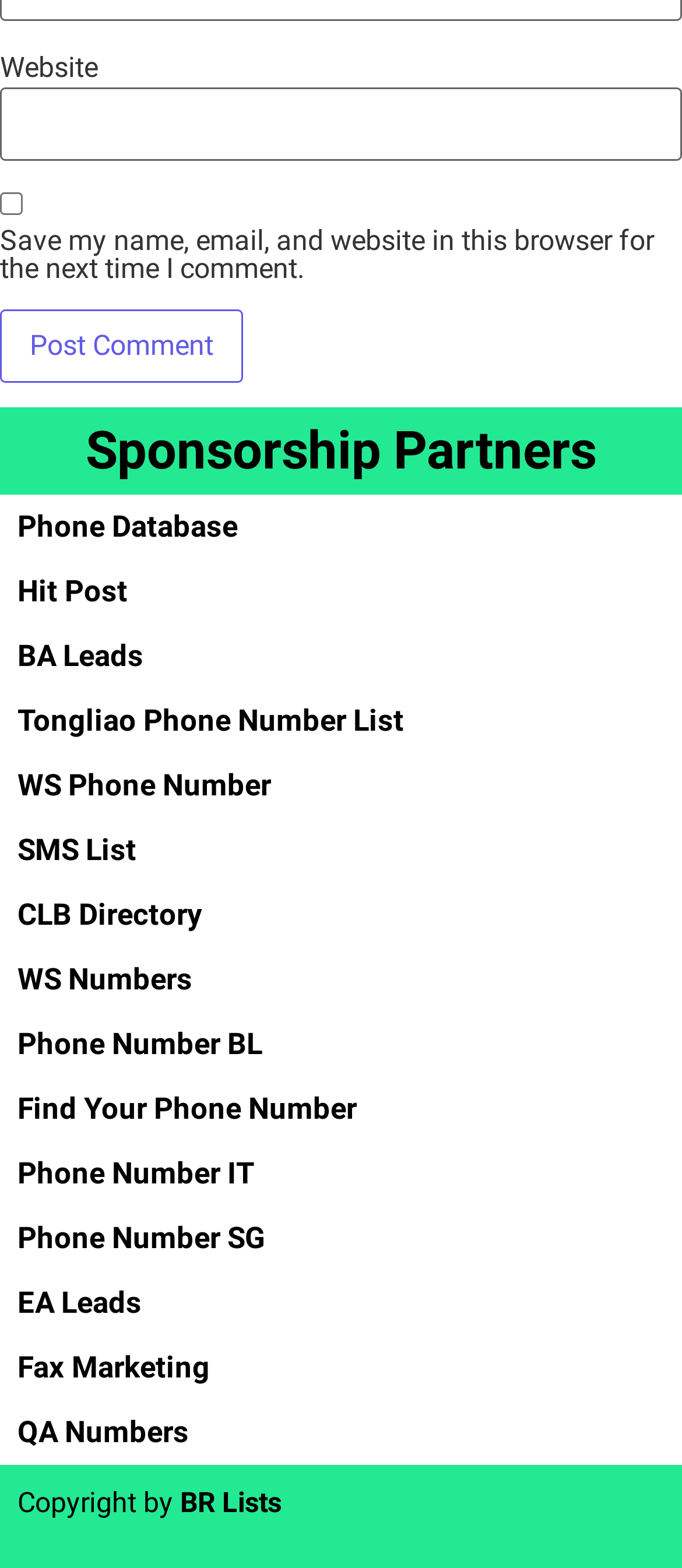What are the different phone number lists available?
Give a detailed explanation using the information visible in the image.

The webpage contains multiple headings and links to different phone number lists, including Phone Database, Hit Post, BA Leads, Tongliao Phone Number List, WS Phone Number, SMS List, CLB Directory, WS Numbers, Phone Number BL, Find Your Phone Number, Phone Number IT, Phone Number SG, EA Leads, Fax Marketing, and QA Numbers.